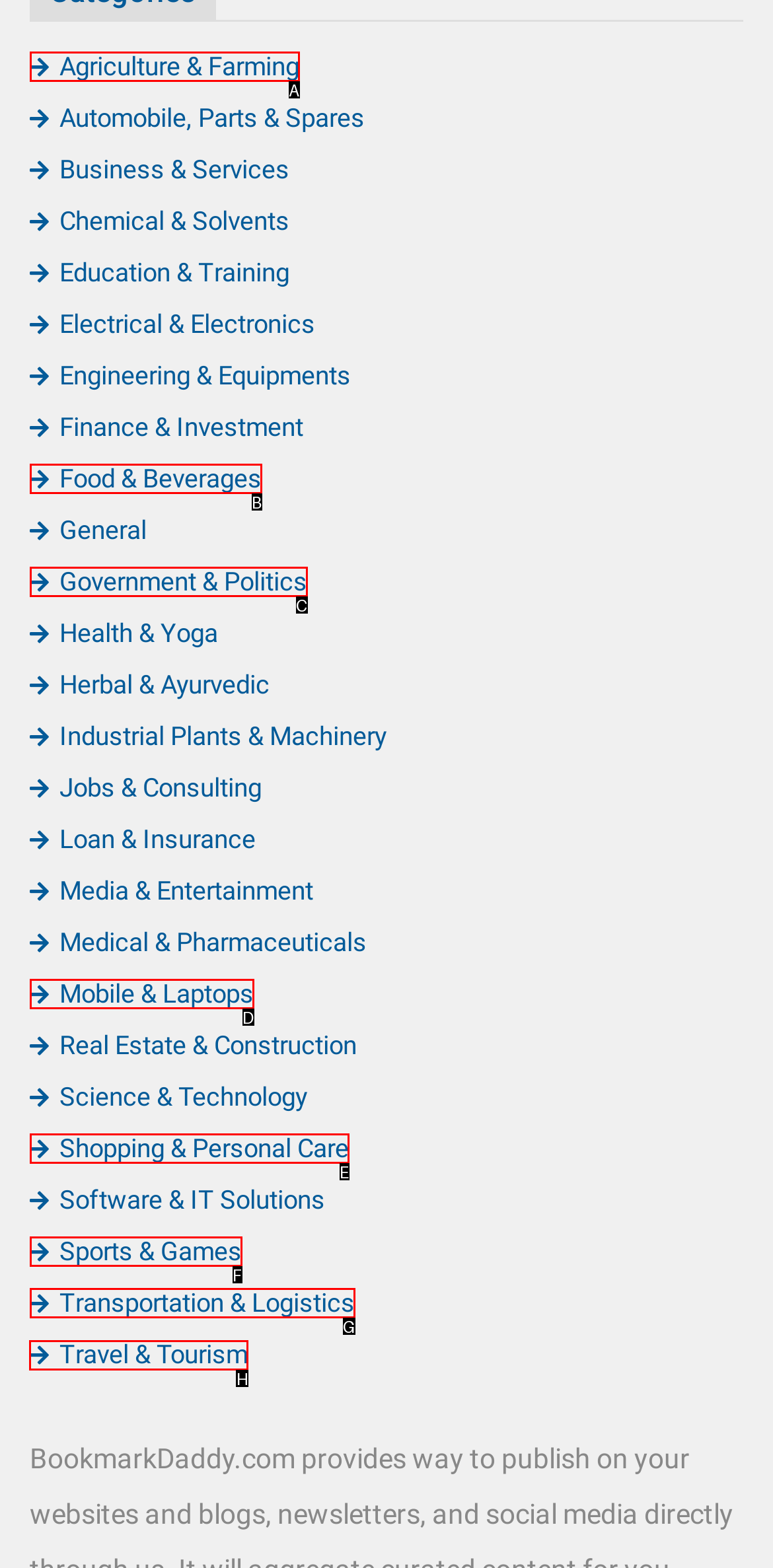Select the HTML element that should be clicked to accomplish the task: Discover Travel & Tourism Reply with the corresponding letter of the option.

H